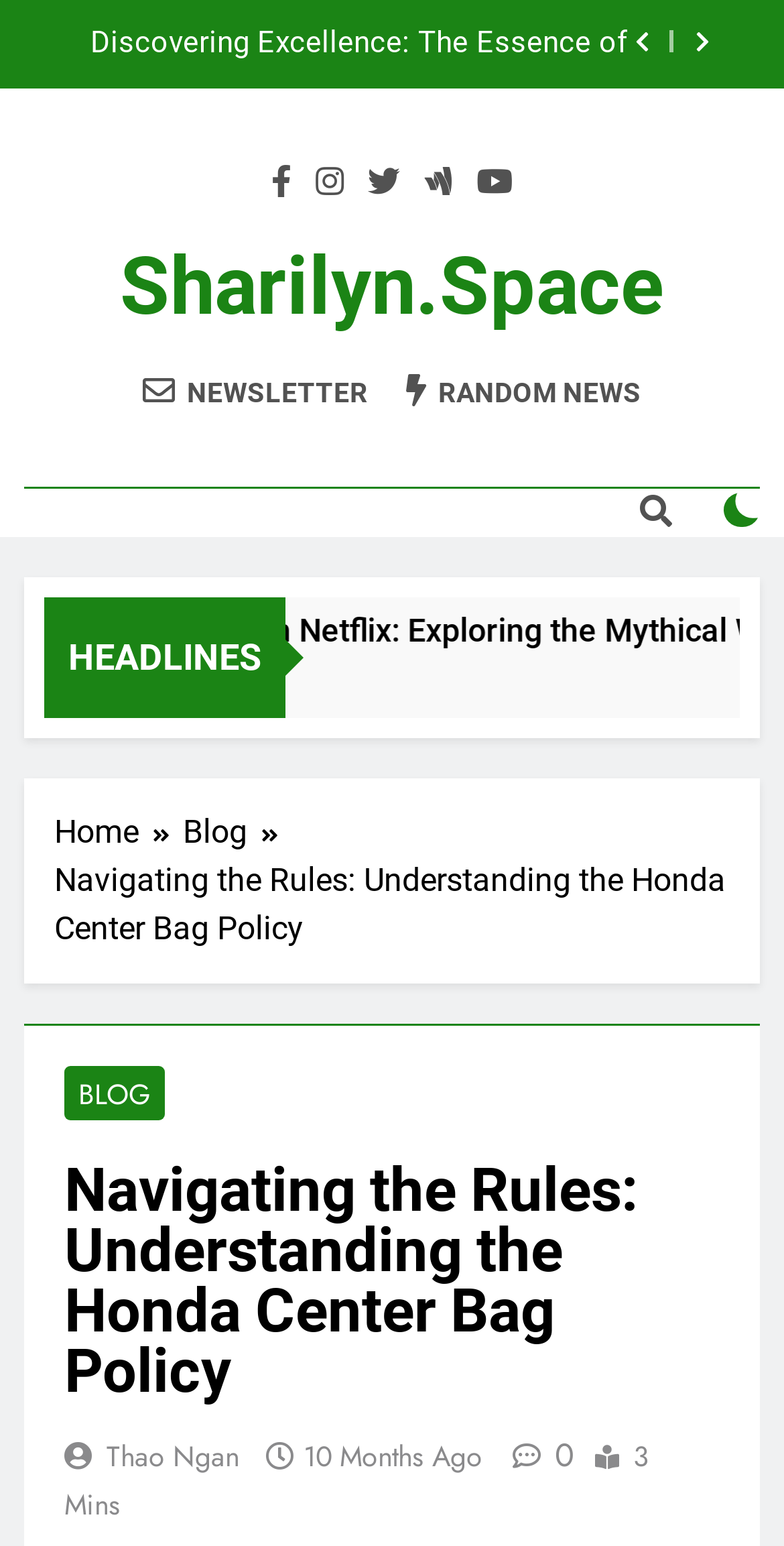Look at the image and give a detailed response to the following question: What is the category of this article?

I found the category by looking at the breadcrumbs navigation which shows the path 'Home > Blog > ...'.